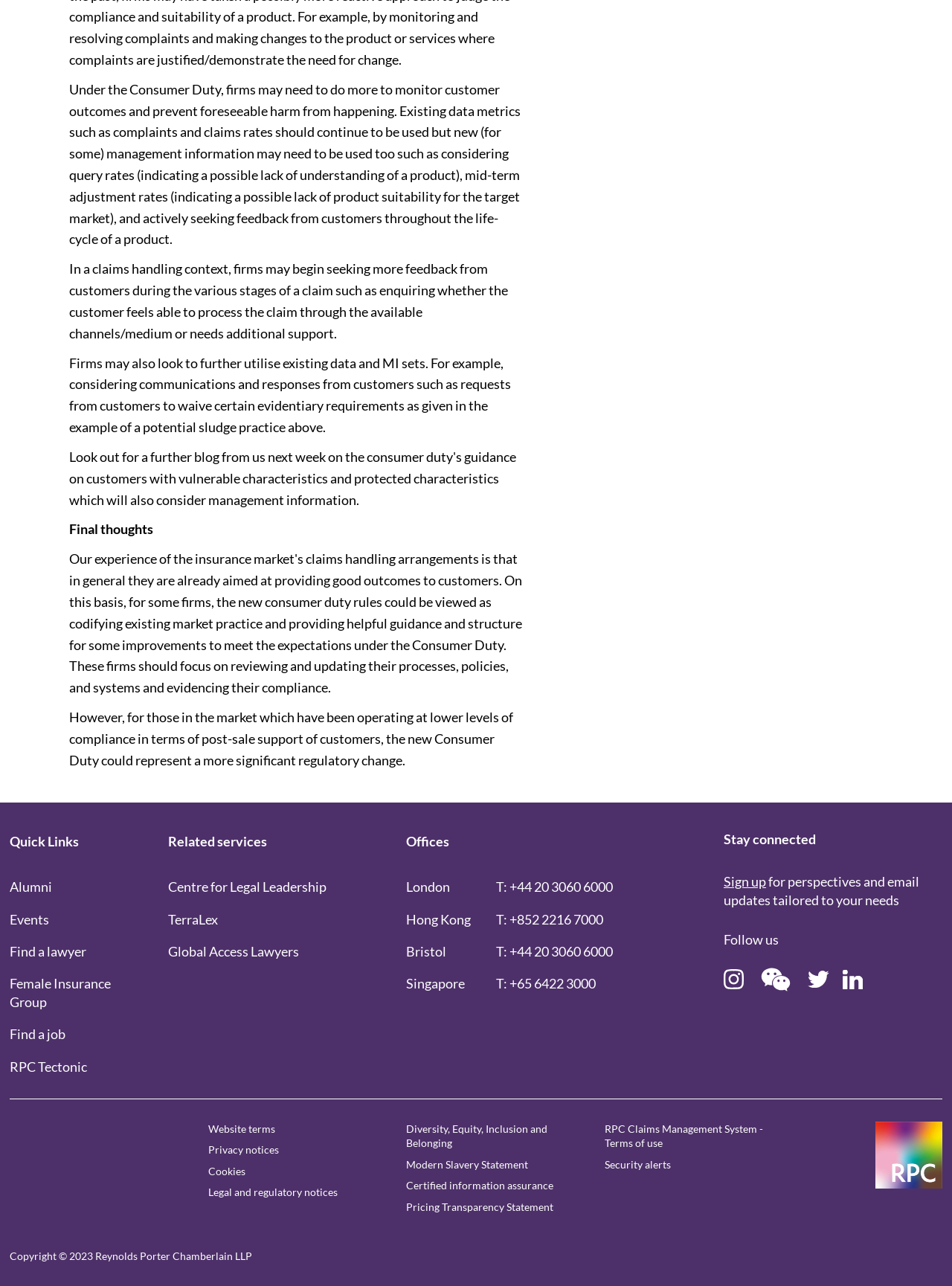Provide the bounding box coordinates, formatted as (top-left x, top-left y, bottom-right x, bottom-right y), with all values being floating point numbers between 0 and 1. Identify the bounding box of the UI element that matches the description: T: +65 6422 3000

[0.521, 0.758, 0.626, 0.771]